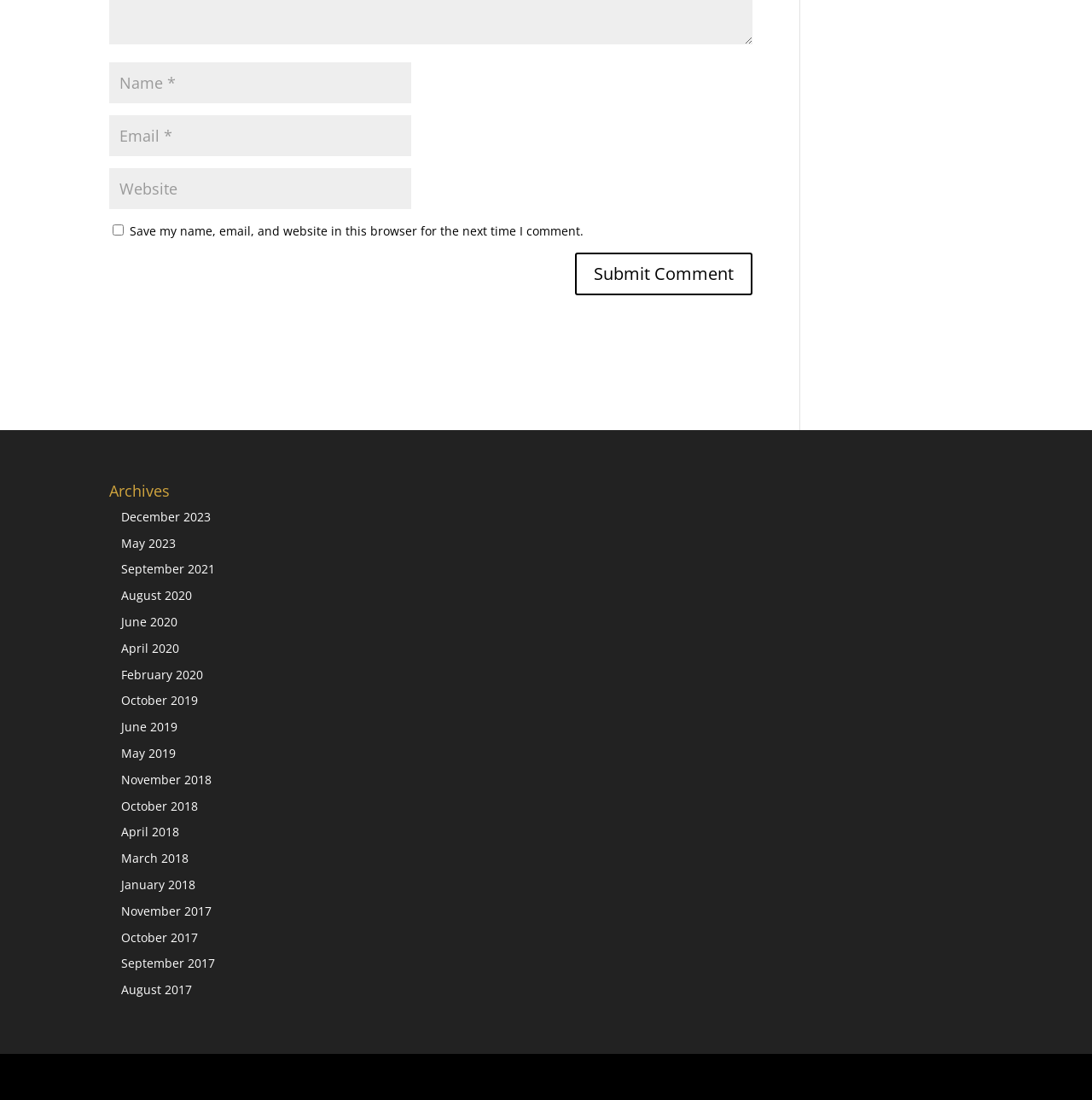Use a single word or phrase to answer the question:
What is the copyright year?

2023